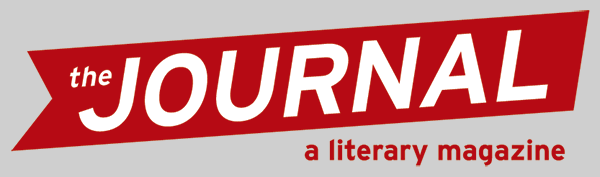What is the background color of the logo?
Refer to the image and provide a one-word or short phrase answer.

Gray